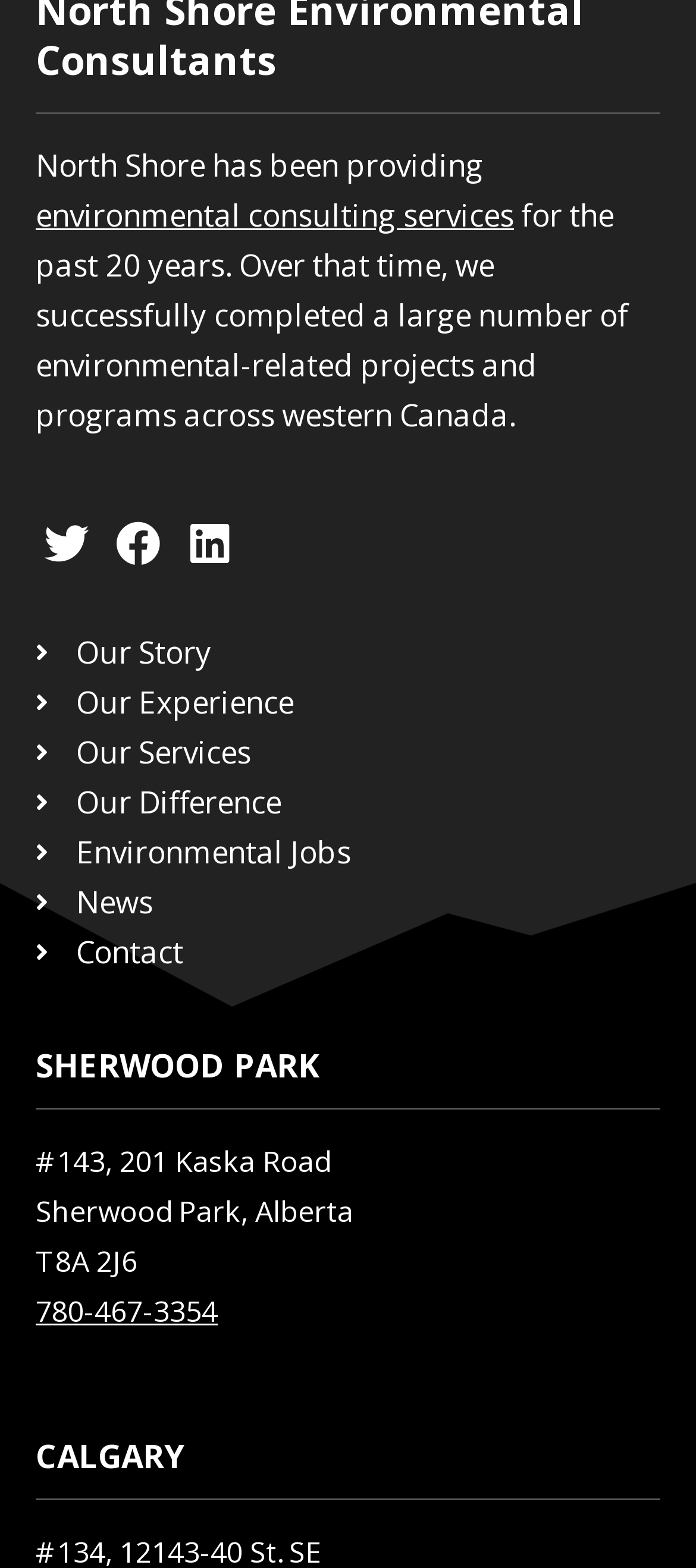How many social media links are available?
Using the image as a reference, answer with just one word or a short phrase.

3